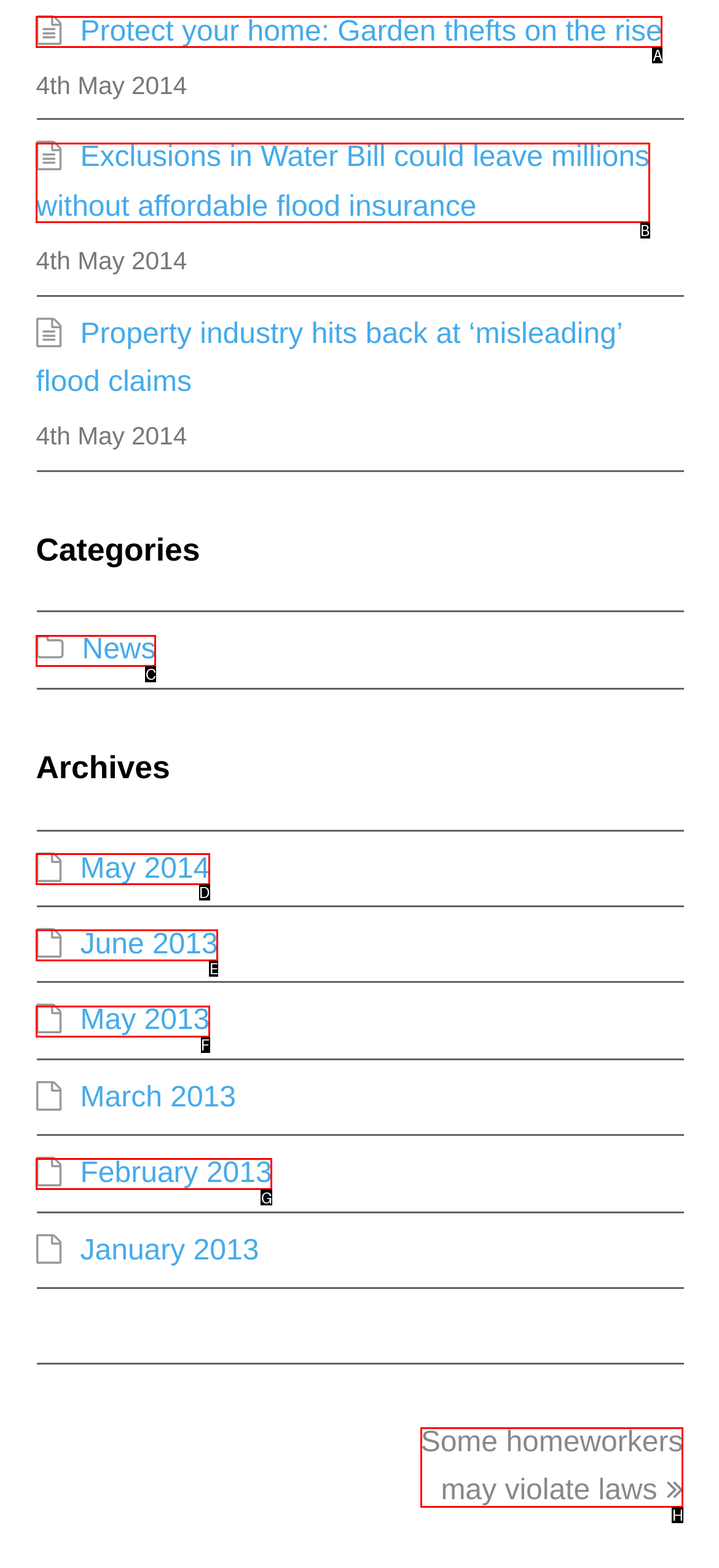Select the letter of the element you need to click to complete this task: View news
Answer using the letter from the specified choices.

C